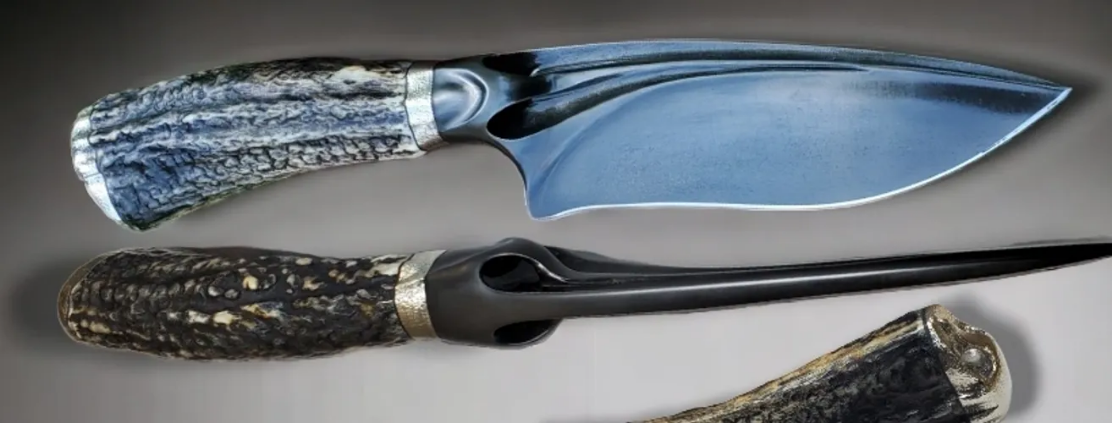Please answer the following question using a single word or phrase: 
How many knives are showcased in the image?

Two